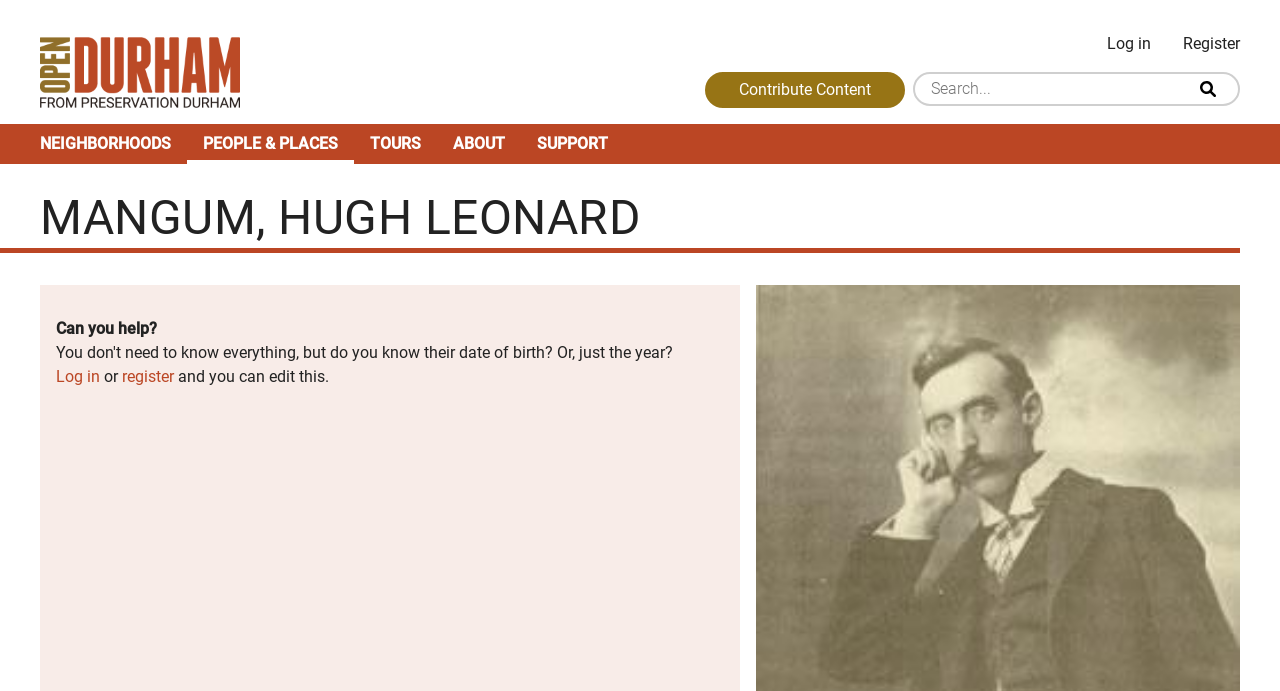Identify the bounding box coordinates for the element you need to click to achieve the following task: "Search for something". The coordinates must be four float values ranging from 0 to 1, formatted as [left, top, right, bottom].

[0.713, 0.104, 0.969, 0.154]